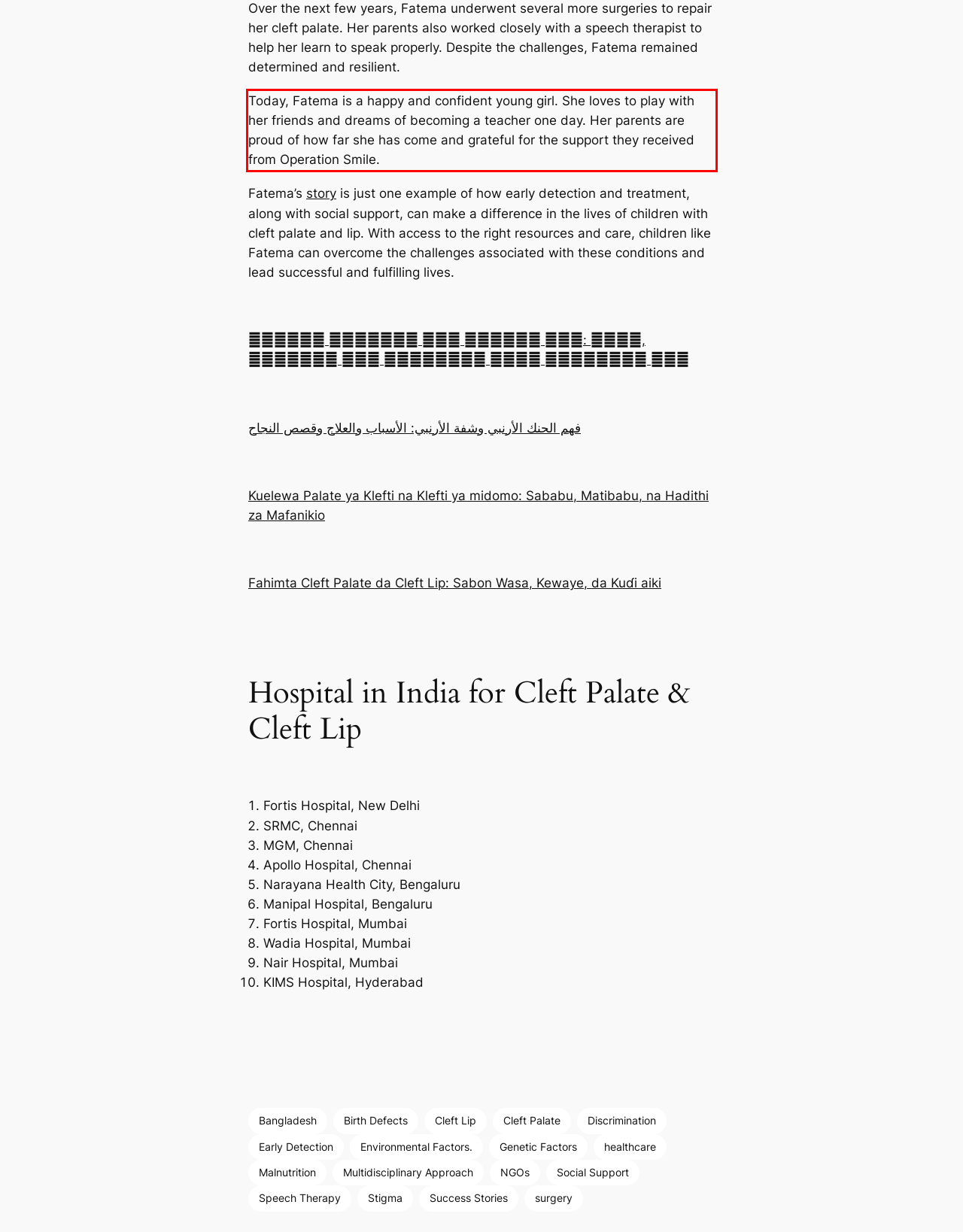Examine the webpage screenshot and use OCR to recognize and output the text within the red bounding box.

Today, Fatema is a happy and confident young girl. She loves to play with her friends and dreams of becoming a teacher one day. Her parents are proud of how far she has come and grateful for the support they received from Operation Smile.